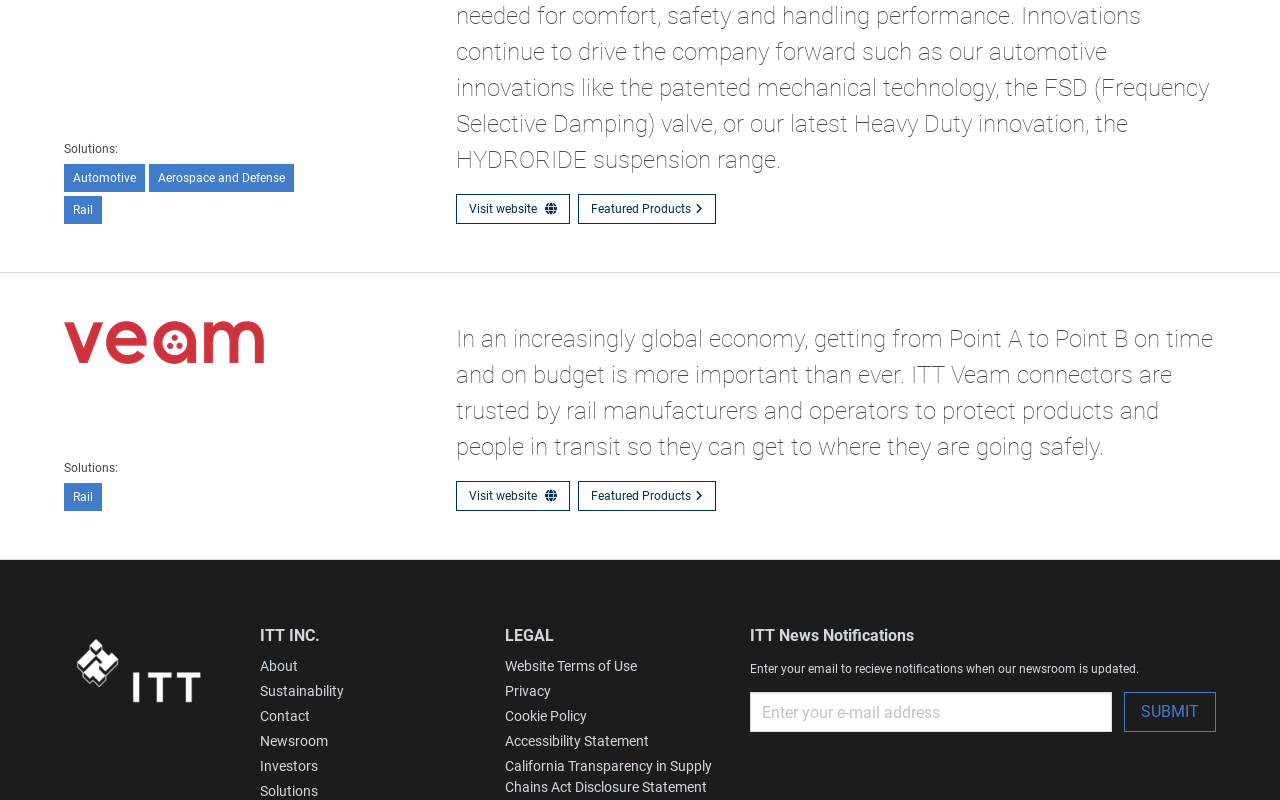Please identify the bounding box coordinates of the element on the webpage that should be clicked to follow this instruction: "Search for something". The bounding box coordinates should be given as four float numbers between 0 and 1, formatted as [left, top, right, bottom].

None